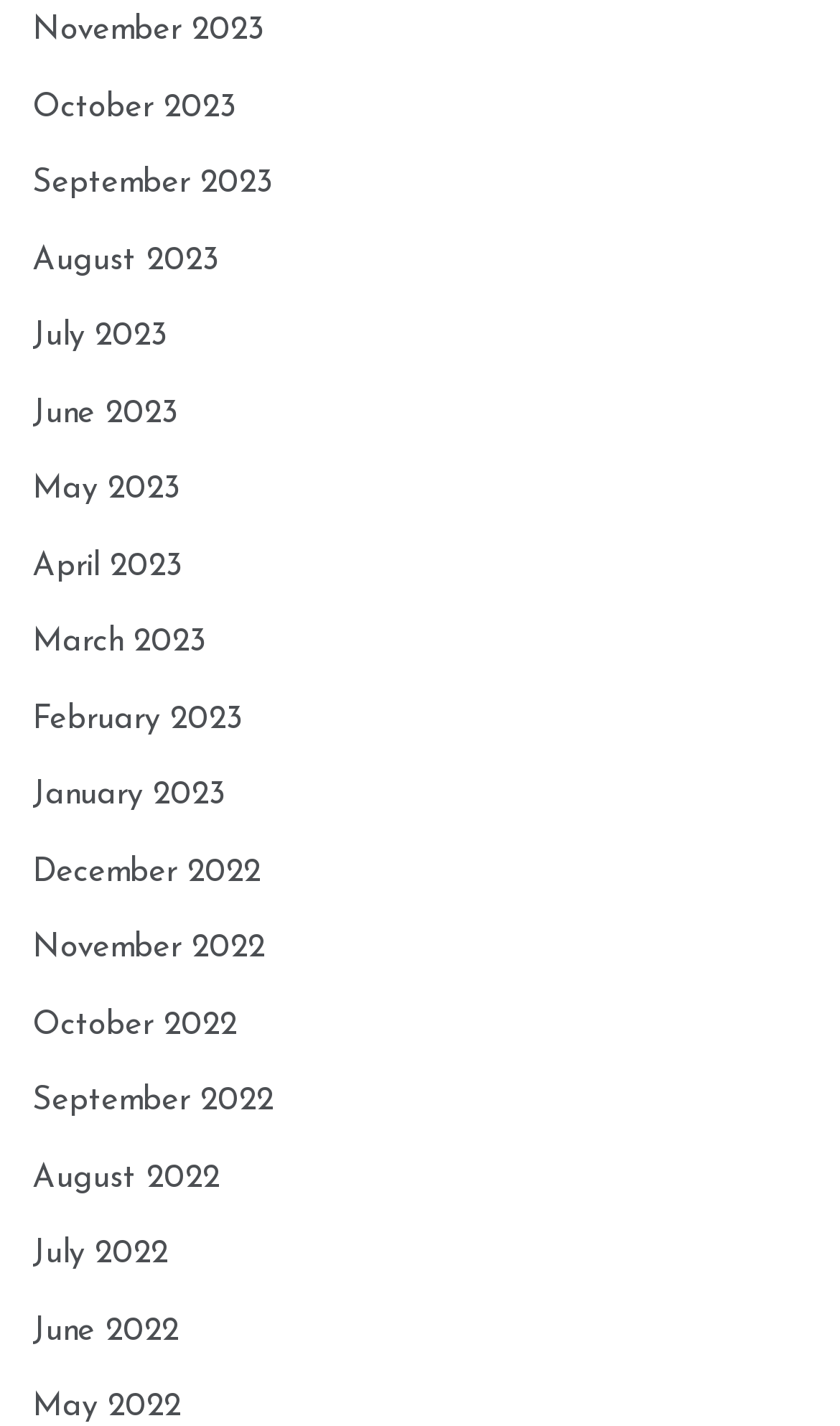Please give a succinct answer to the question in one word or phrase:
What is the earliest month listed?

May 2022